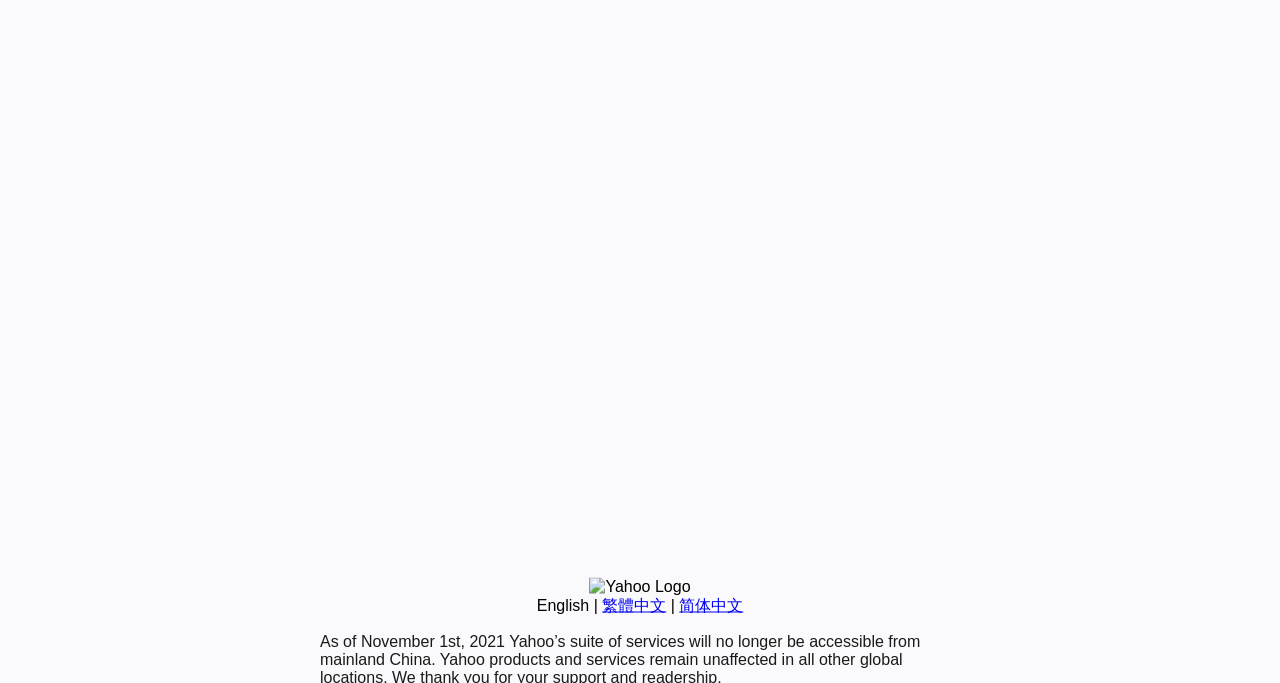Locate the bounding box of the user interface element based on this description: "繁體中文".

[0.47, 0.873, 0.52, 0.898]